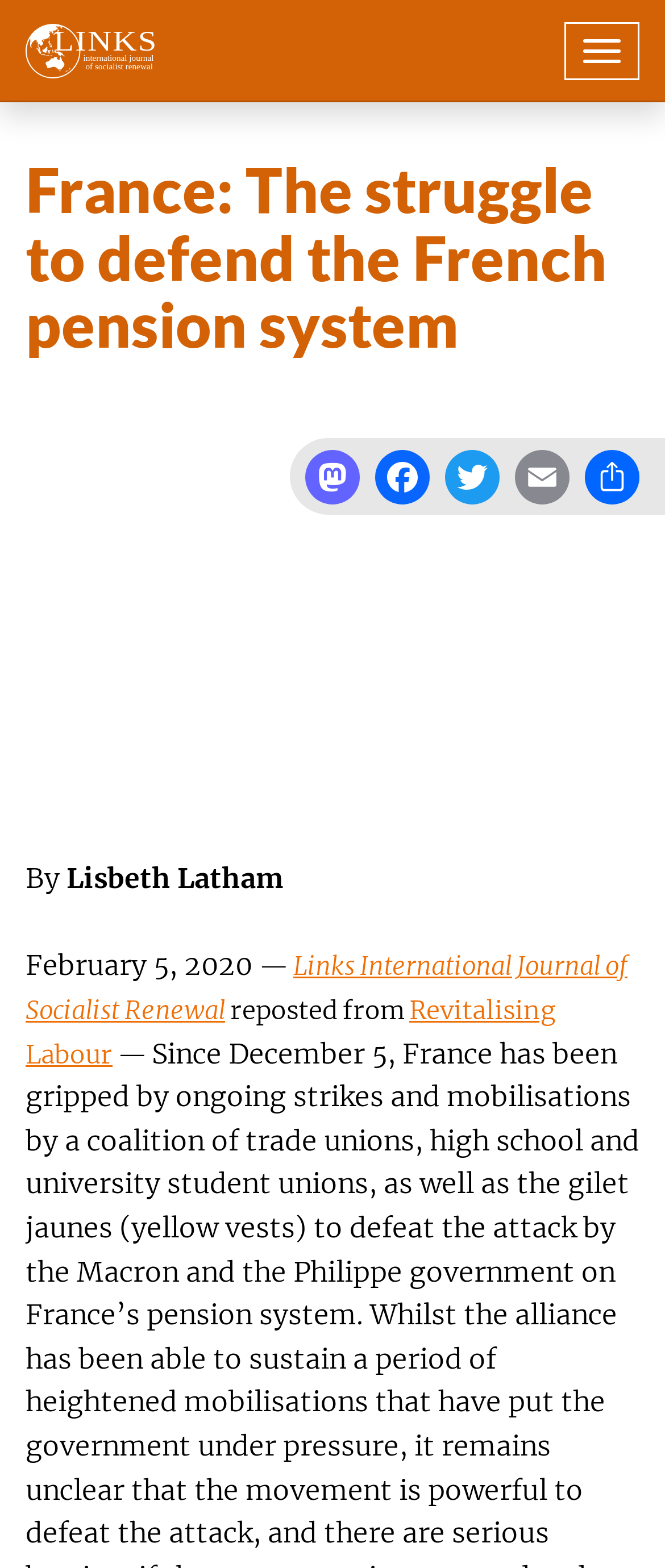Can you find the bounding box coordinates for the element that needs to be clicked to execute this instruction: "Check the 'Links International Journal of Socialist Renewal' link"? The coordinates should be given as four float numbers between 0 and 1, i.e., [left, top, right, bottom].

[0.038, 0.607, 0.944, 0.654]